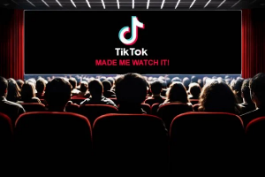Provide your answer to the question using just one word or phrase: What is the purpose of the text 'MADE ME WATCH IT!'?

Engaging invitation